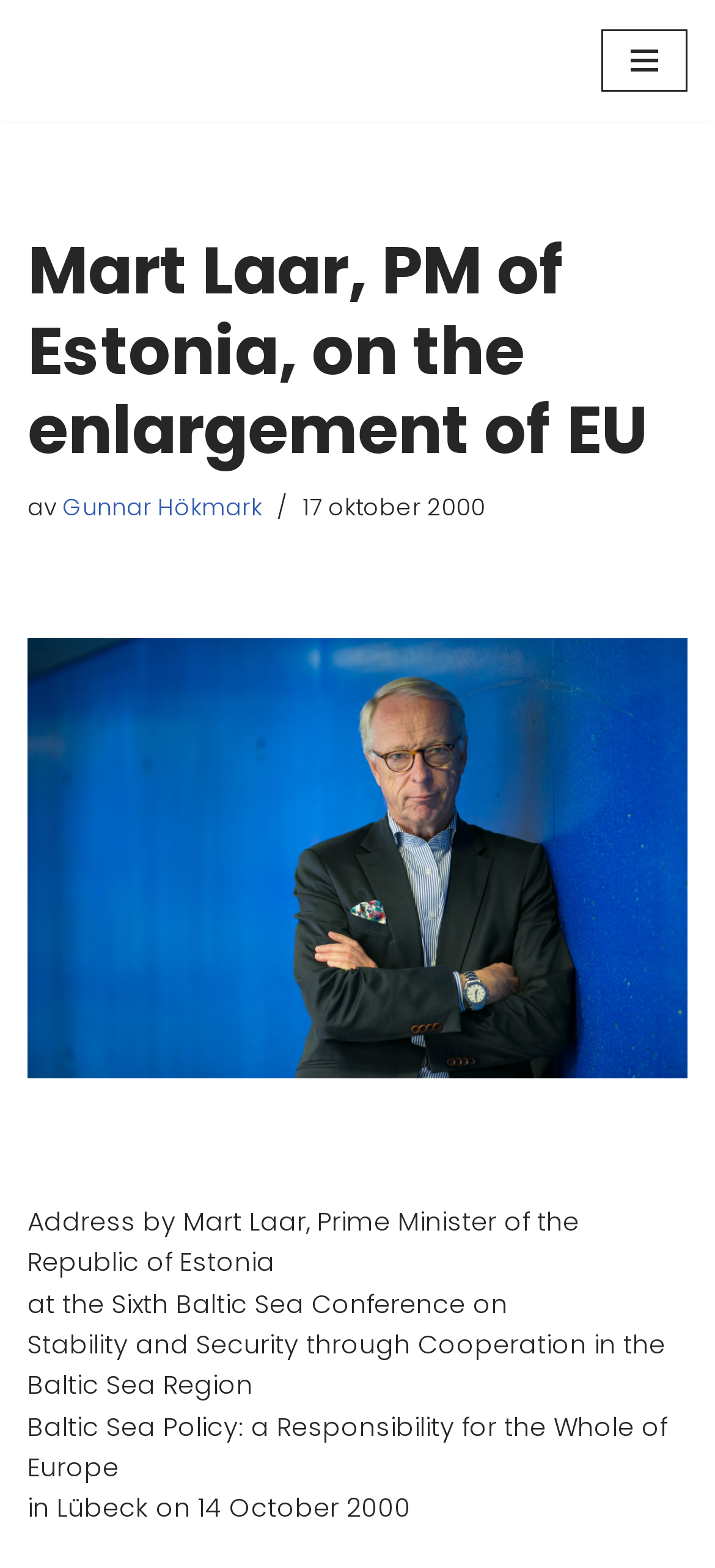Who is the author of the article?
Examine the image and provide an in-depth answer to the question.

Based on the webpage content, specifically the heading 'Mart Laar, PM of Estonia, on the enlargement of EU', it is clear that Mart Laar is the author of the article.